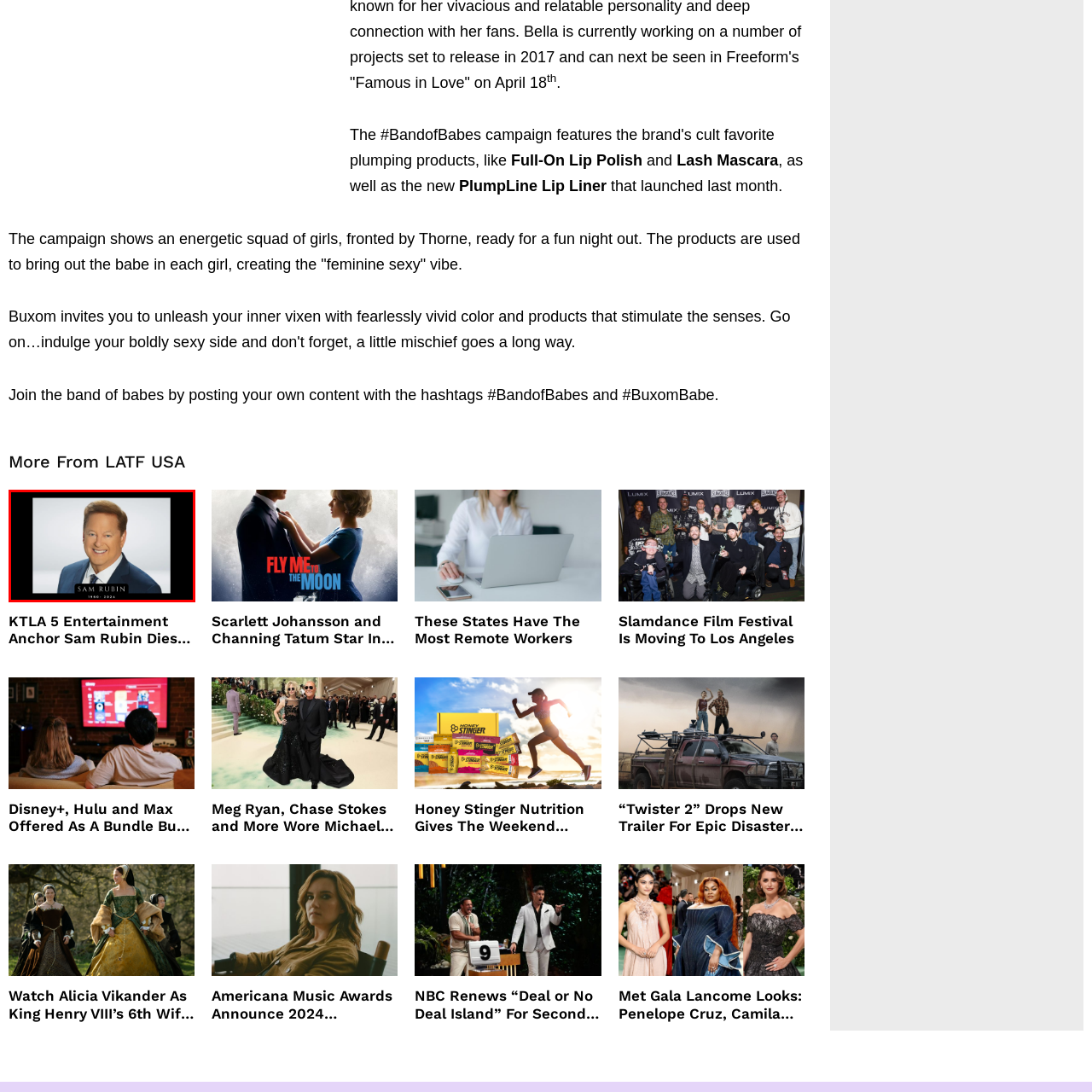Provide an in-depth description of the scene highlighted by the red boundary in the image.

The image honors Sam Rubin, a well-known entertainment anchor for KTLA 5, who passed away at the age of 64. In the portrait, Rubin is seen smiling warmly, dressed in a professional suit that reflects his dedication to broadcasting. The background is a soft gradient, emphasizing his approachable demeanor. Below the image, the text reads "SAM RUBIN" along with the years of his birth and death, "1960-2024," marking his legacy in the entertainment industry. This tribute captures both his charismatic presence on screen and his impactful career in journalism.